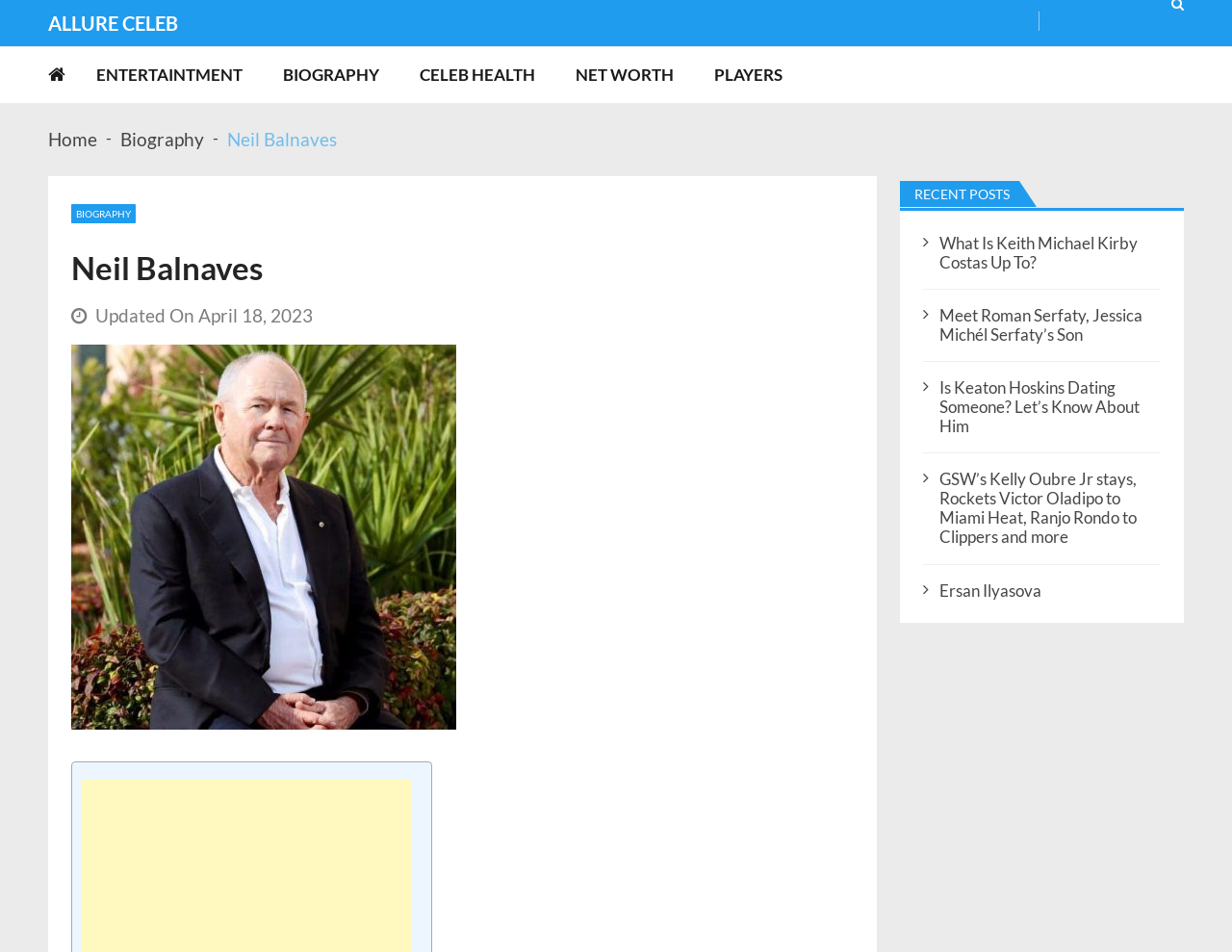What is the date of the last update of the webpage?
Using the image as a reference, give a one-word or short phrase answer.

April 18, 2023